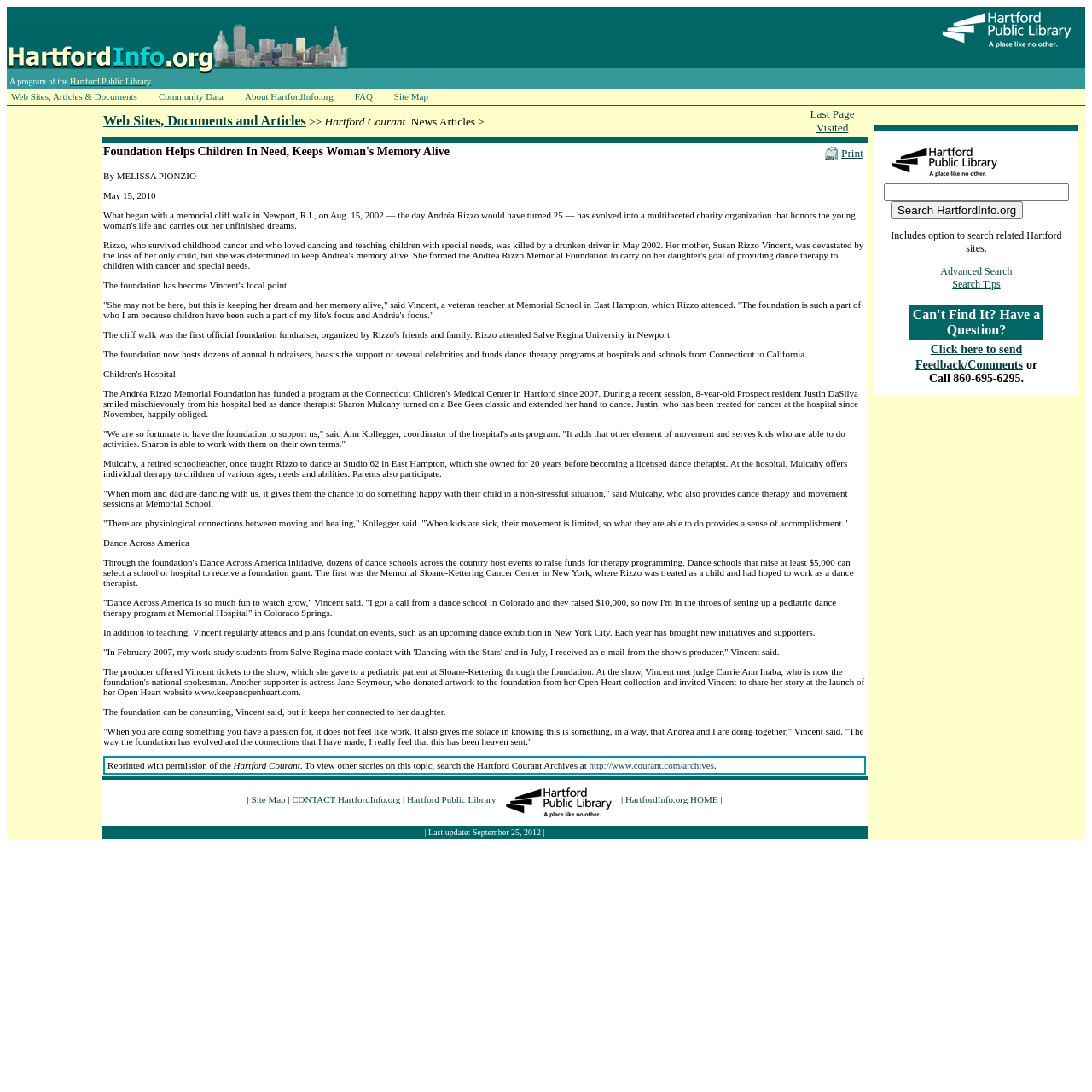Please identify the bounding box coordinates of the element I need to click to follow this instruction: "Visit the 'Hartford Public Library' website".

[0.373, 0.727, 0.567, 0.737]